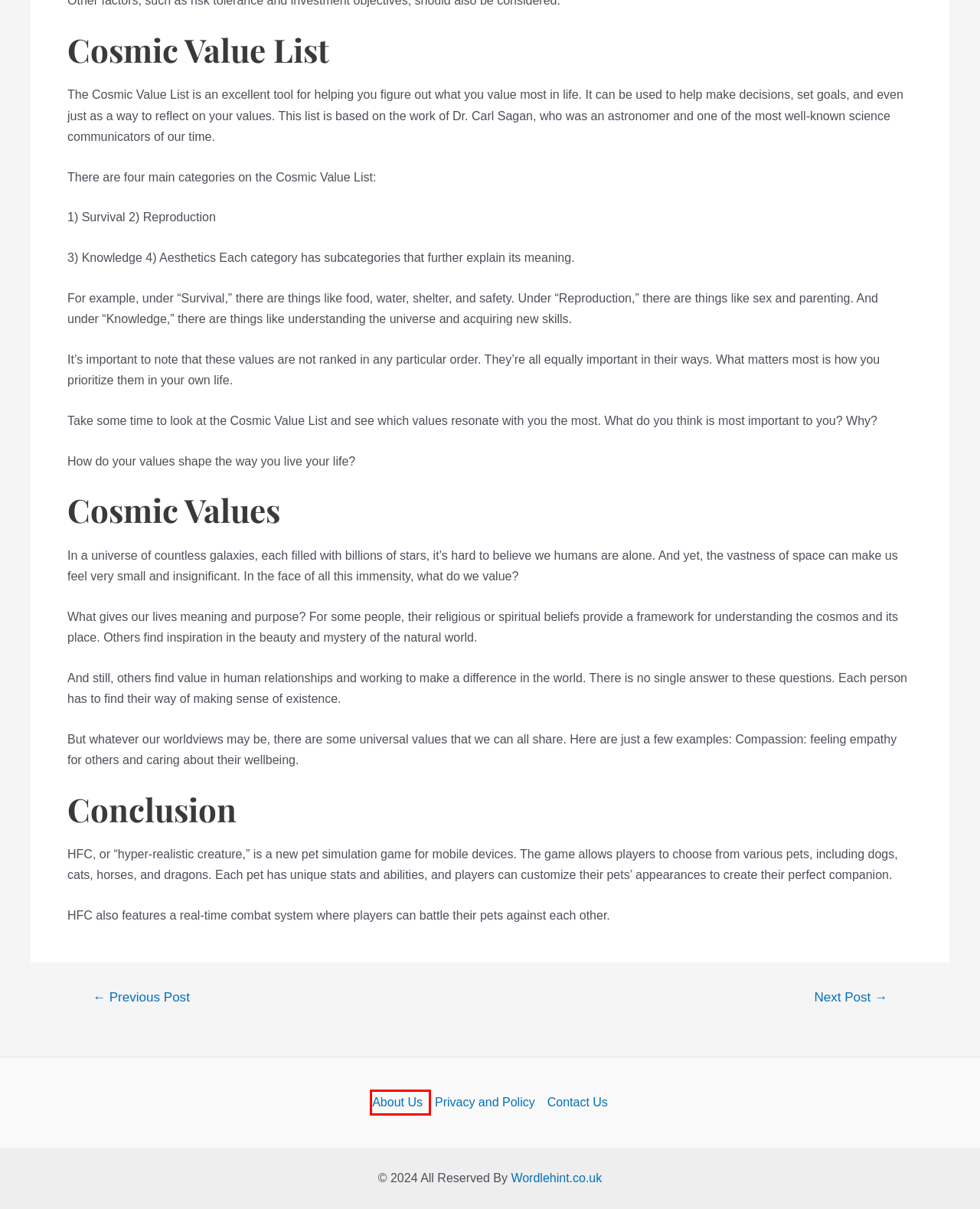You are given a screenshot of a webpage with a red rectangle bounding box. Choose the best webpage description that matches the new webpage after clicking the element in the bounding box. Here are the candidates:
A. Home Improvement Archives | My Blog
B. Contact Us
C. What Does the Asterisk Mean in Wordle
D. Let Know Review The Best Mini Lathes
E. About Us
F. Tech Archives | My Blog
G. Wordle Hint: We Provide All Latest & Very Informative Wordle Hints
H. Privacy and Policy

E